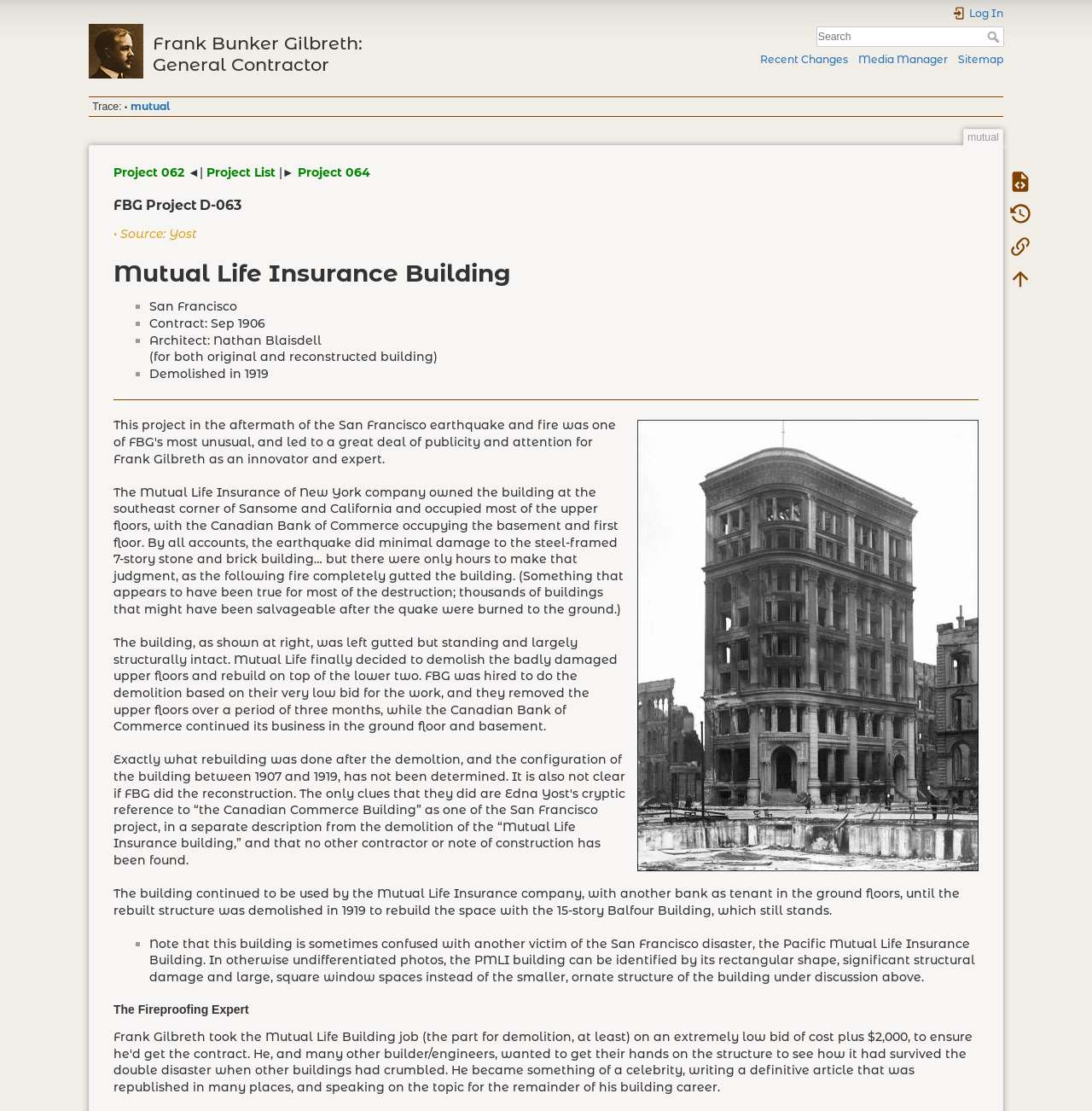Identify the bounding box coordinates for the region of the element that should be clicked to carry out the instruction: "Log in to the website". The bounding box coordinates should be four float numbers between 0 and 1, i.e., [left, top, right, bottom].

[0.872, 0.005, 0.919, 0.019]